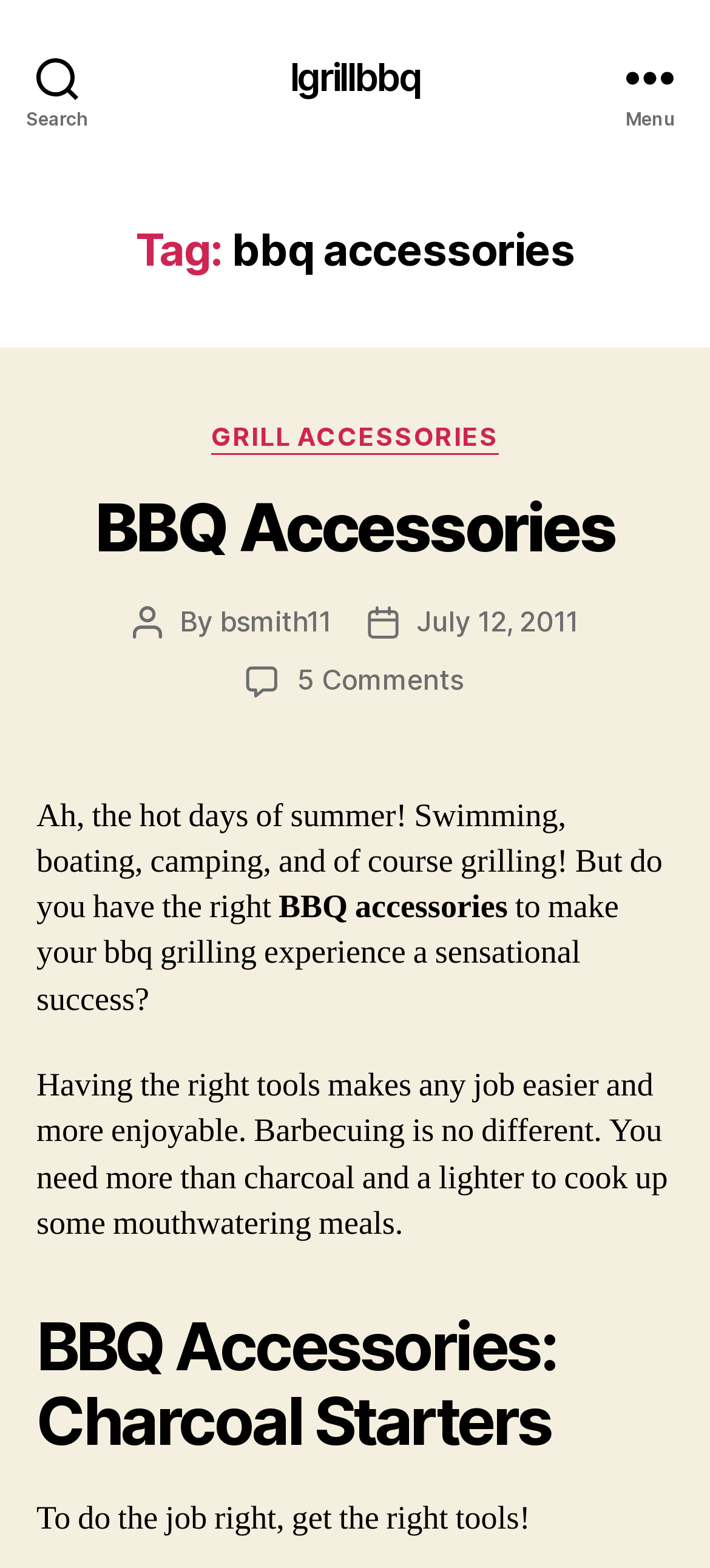What is the first step in BBQ grilling?
Please look at the screenshot and answer in one word or a short phrase.

Charcoal starters